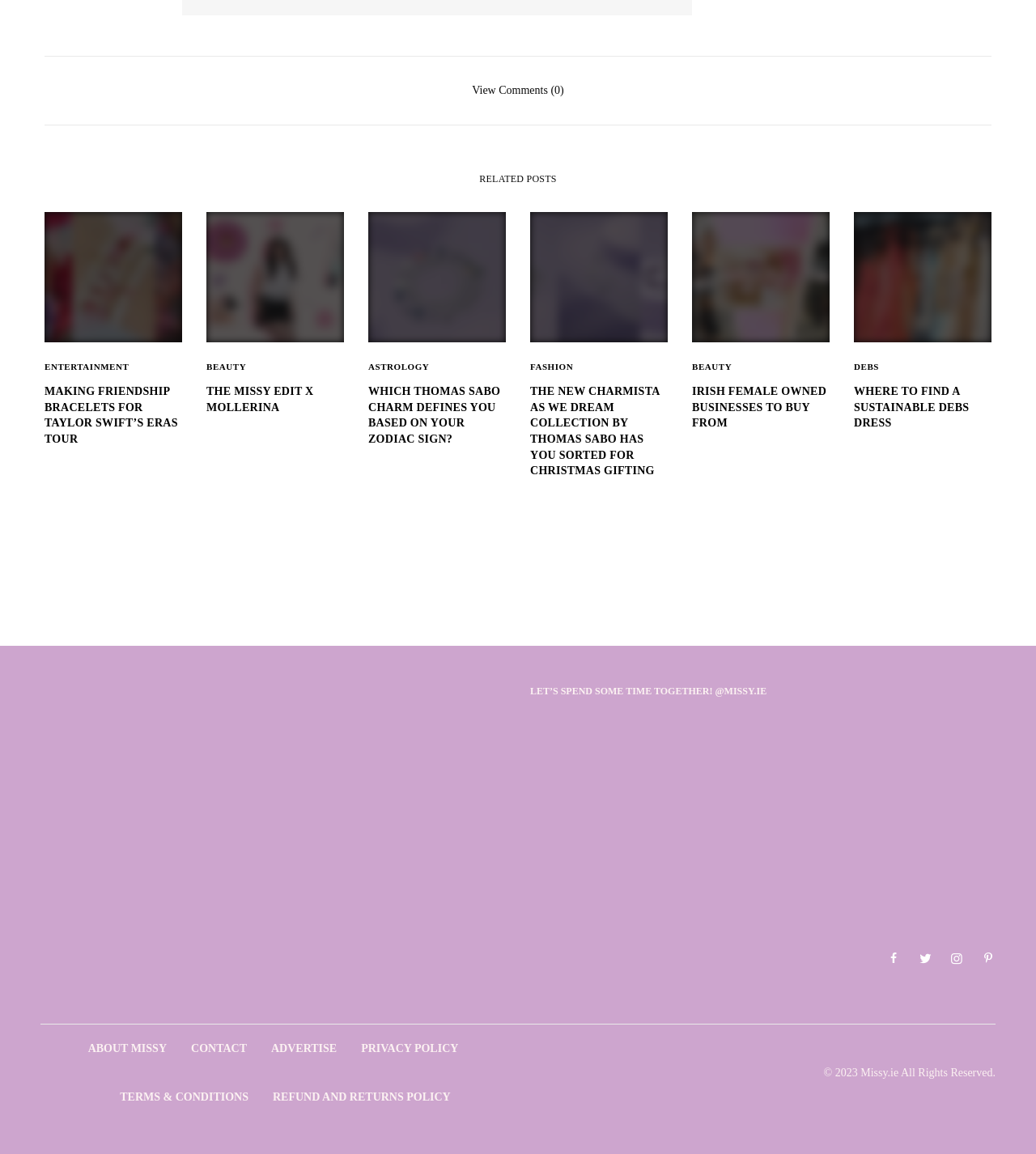From the element description About Missy, predict the bounding box coordinates of the UI element. The coordinates must be specified in the format (top-left x, top-left y, bottom-right x, bottom-right y) and should be within the 0 to 1 range.

[0.085, 0.888, 0.161, 0.93]